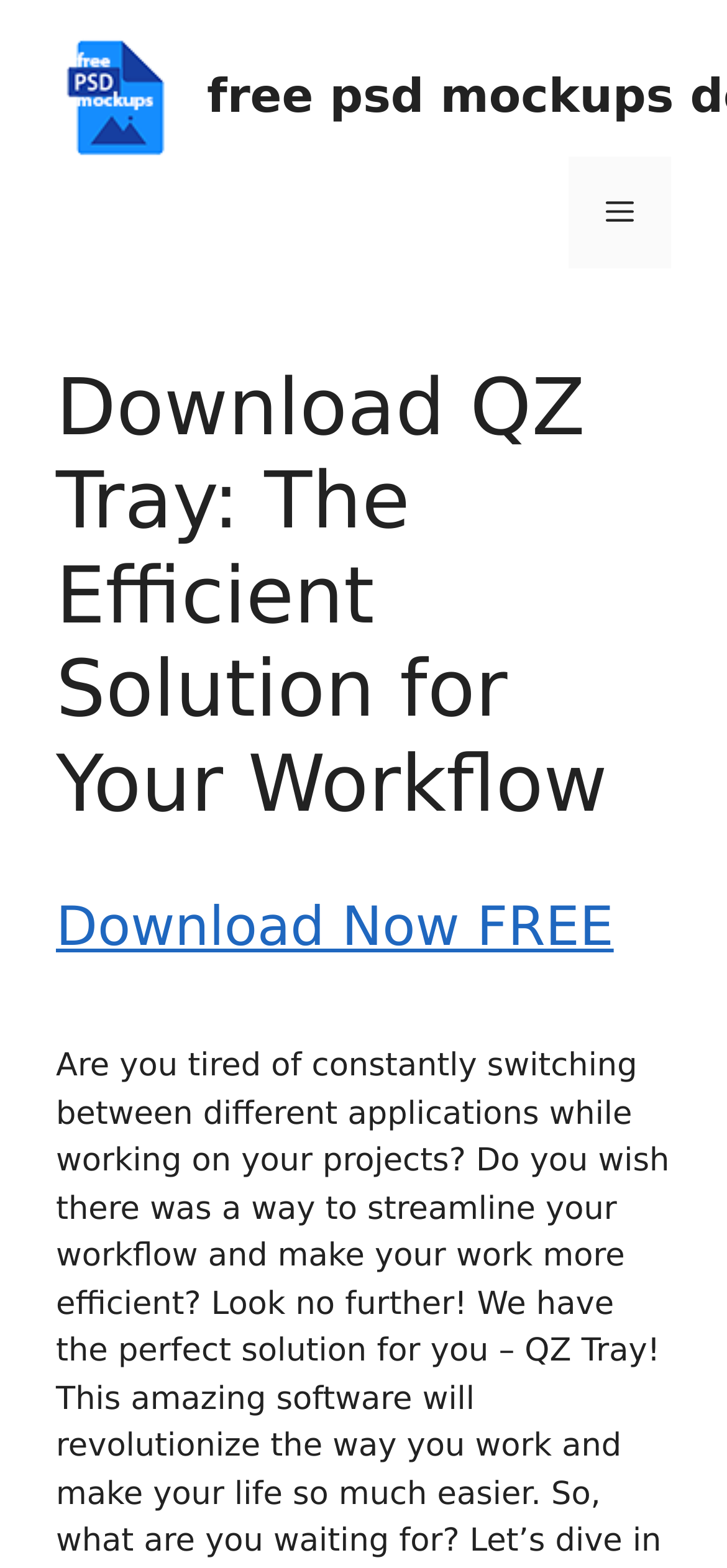Describe all the significant parts and information present on the webpage.

The webpage is about QZ Tray, a solution for streamlining workflow. At the top of the page, there is a banner that spans the entire width, containing a link to "free psd mockups download" with an accompanying image. To the right of the banner, there is a navigation menu toggle button labeled "Menu".

Below the banner, there is a header section that occupies most of the page width. It contains two headings: the first one is the title "Download QZ Tray: The Efficient Solution for Your Workflow", and the second one is a call-to-action "Download Now FREE" which is also a link. The "Download Now FREE" link is positioned below the title, and it takes up about three-quarters of the header section's width.